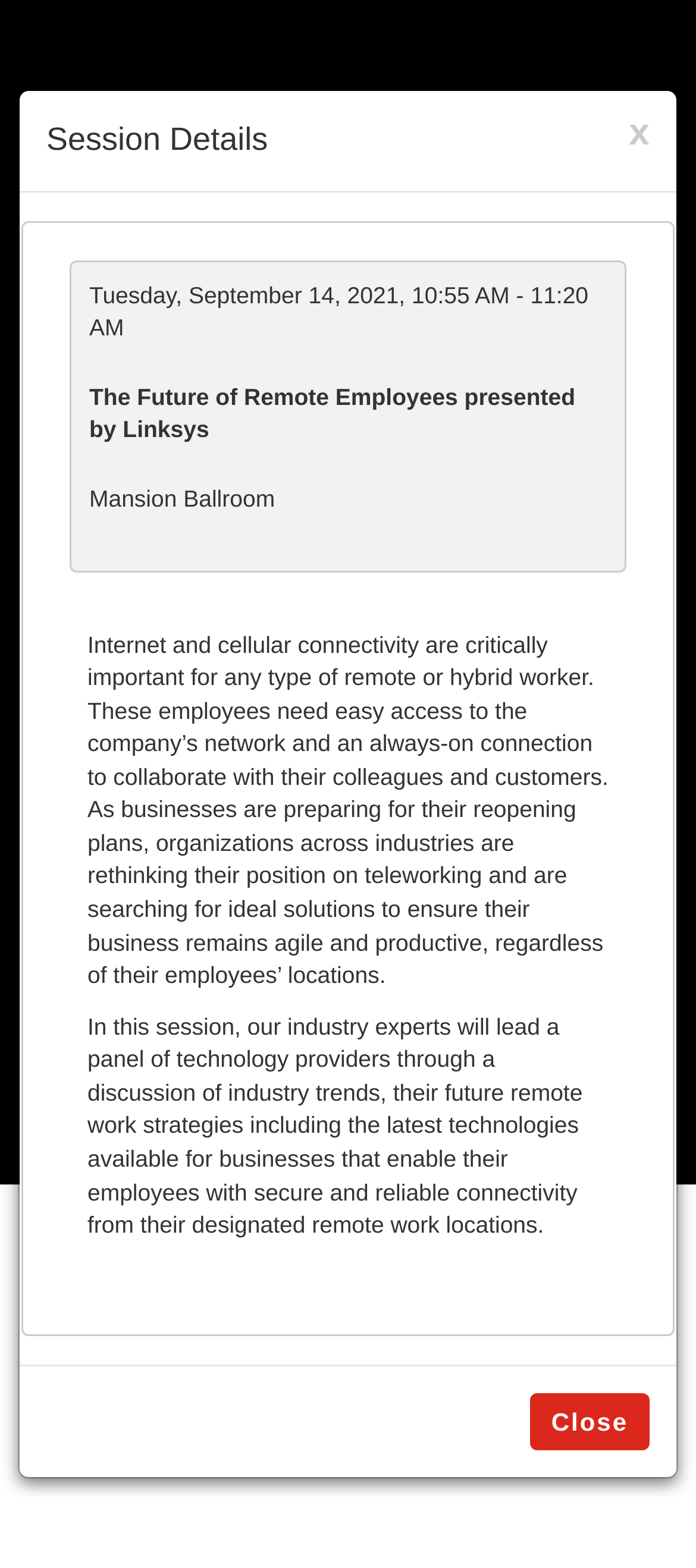Where is the session taking place?
Please respond to the question with as much detail as possible.

I found the location of the session by looking at the StaticText element with the content 'Mansion Ballroom' which is located below the topic of the session.